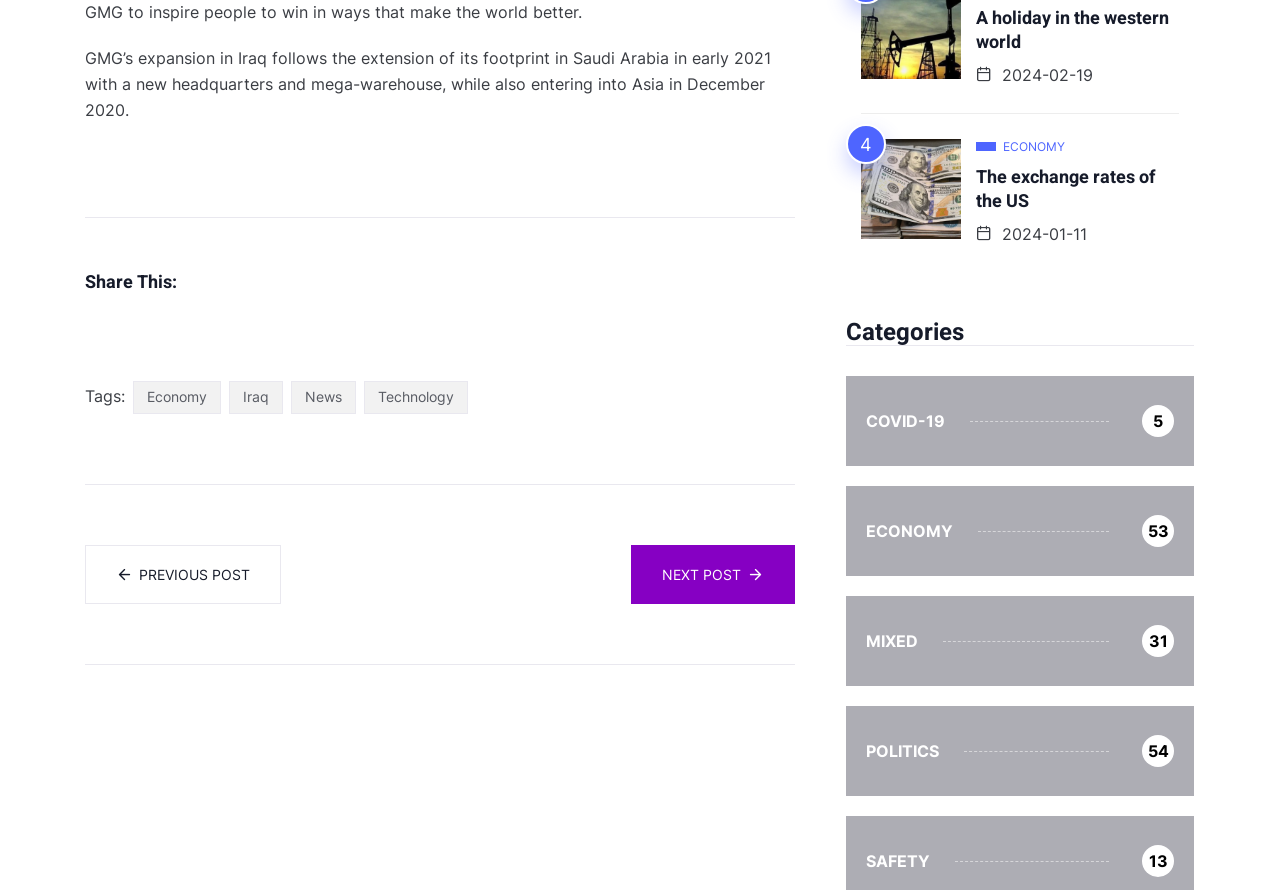Identify the bounding box coordinates of the region that needs to be clicked to carry out this instruction: "Browse the 'ECONOMY' category". Provide these coordinates as four float numbers ranging from 0 to 1, i.e., [left, top, right, bottom].

[0.762, 0.159, 0.832, 0.17]